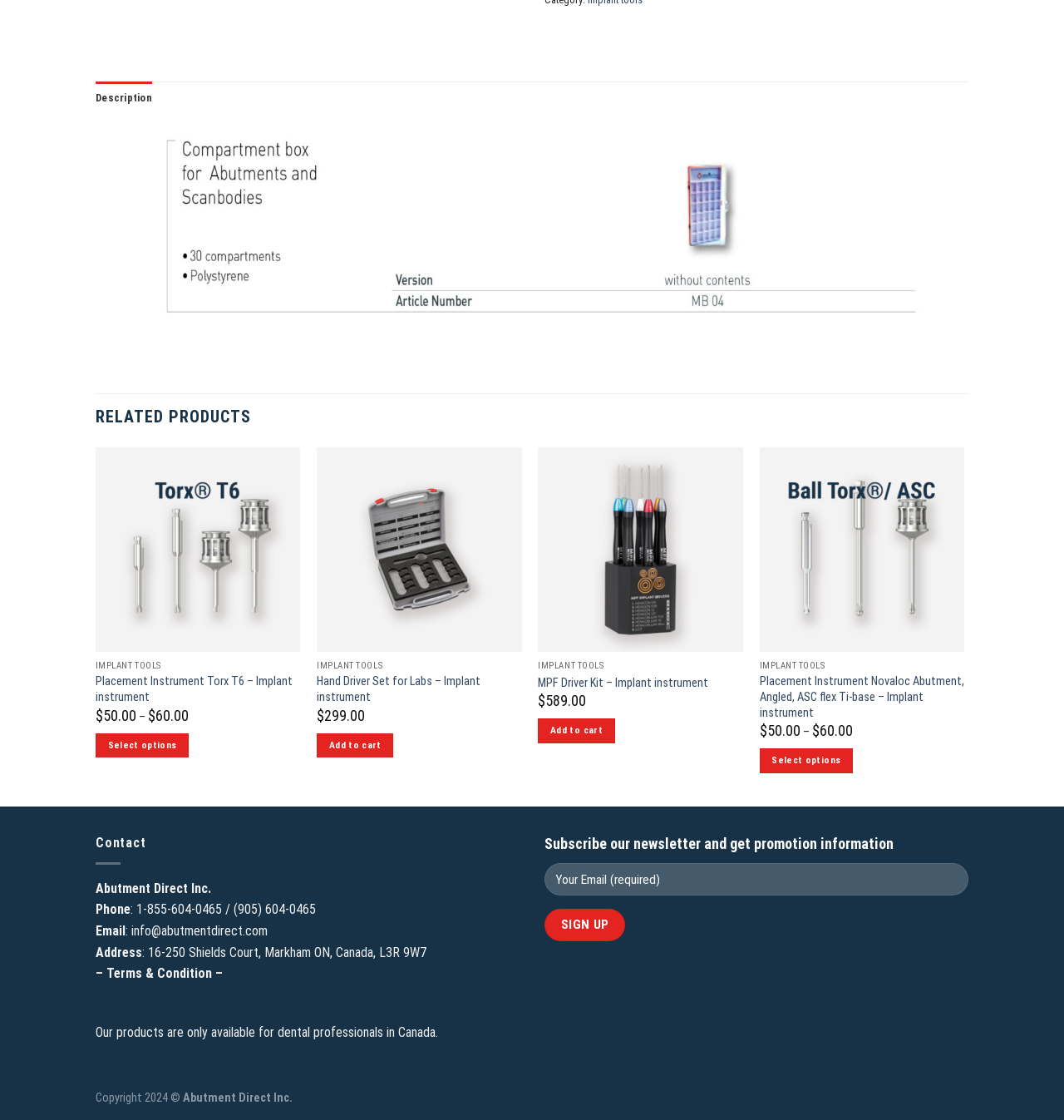Identify the bounding box of the UI component described as: "Select options".

[0.09, 0.654, 0.178, 0.676]